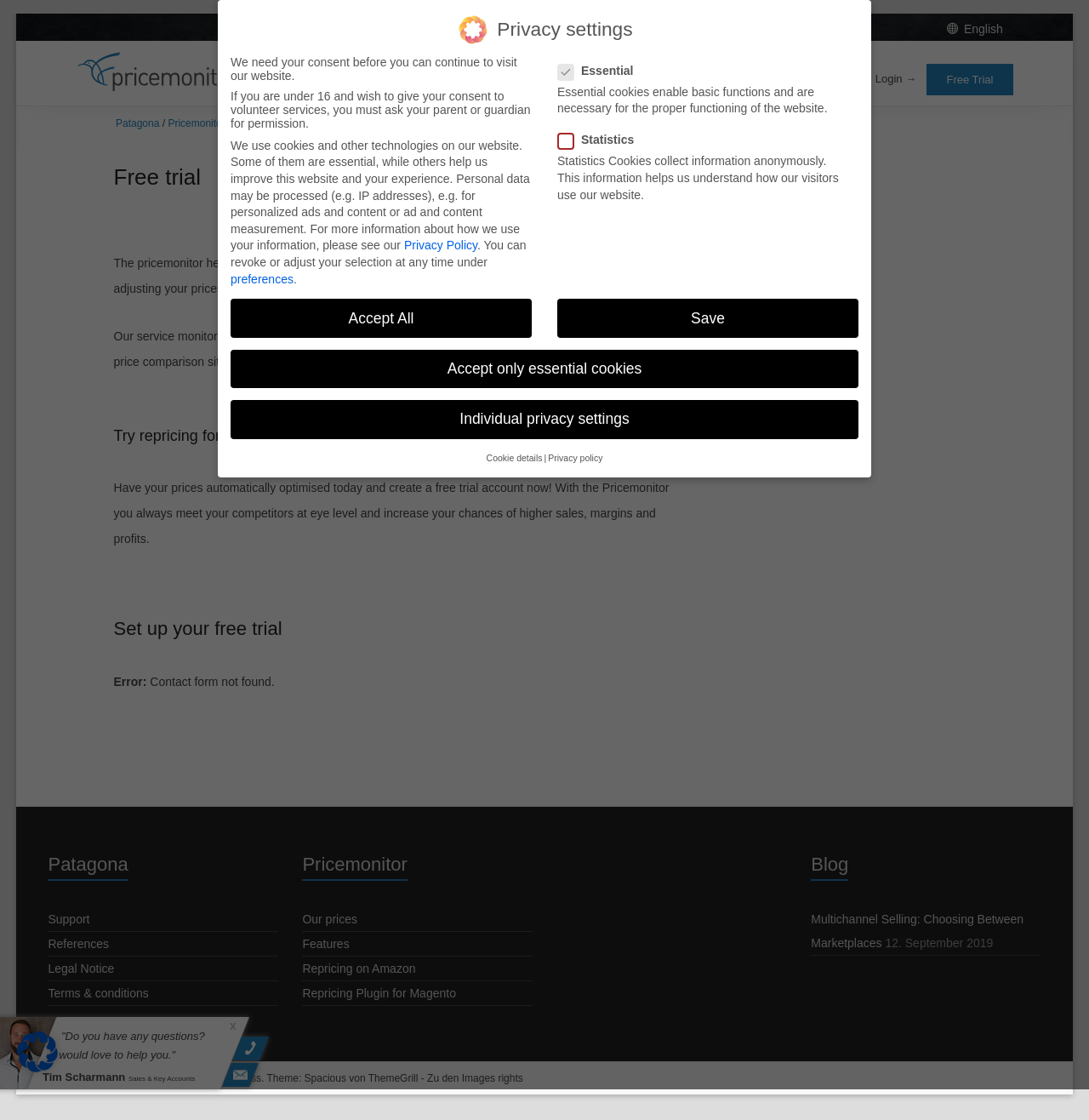Please indicate the bounding box coordinates for the clickable area to complete the following task: "Go to the 'Features' page". The coordinates should be specified as four float numbers between 0 and 1, i.e., [left, top, right, bottom].

[0.443, 0.06, 0.483, 0.081]